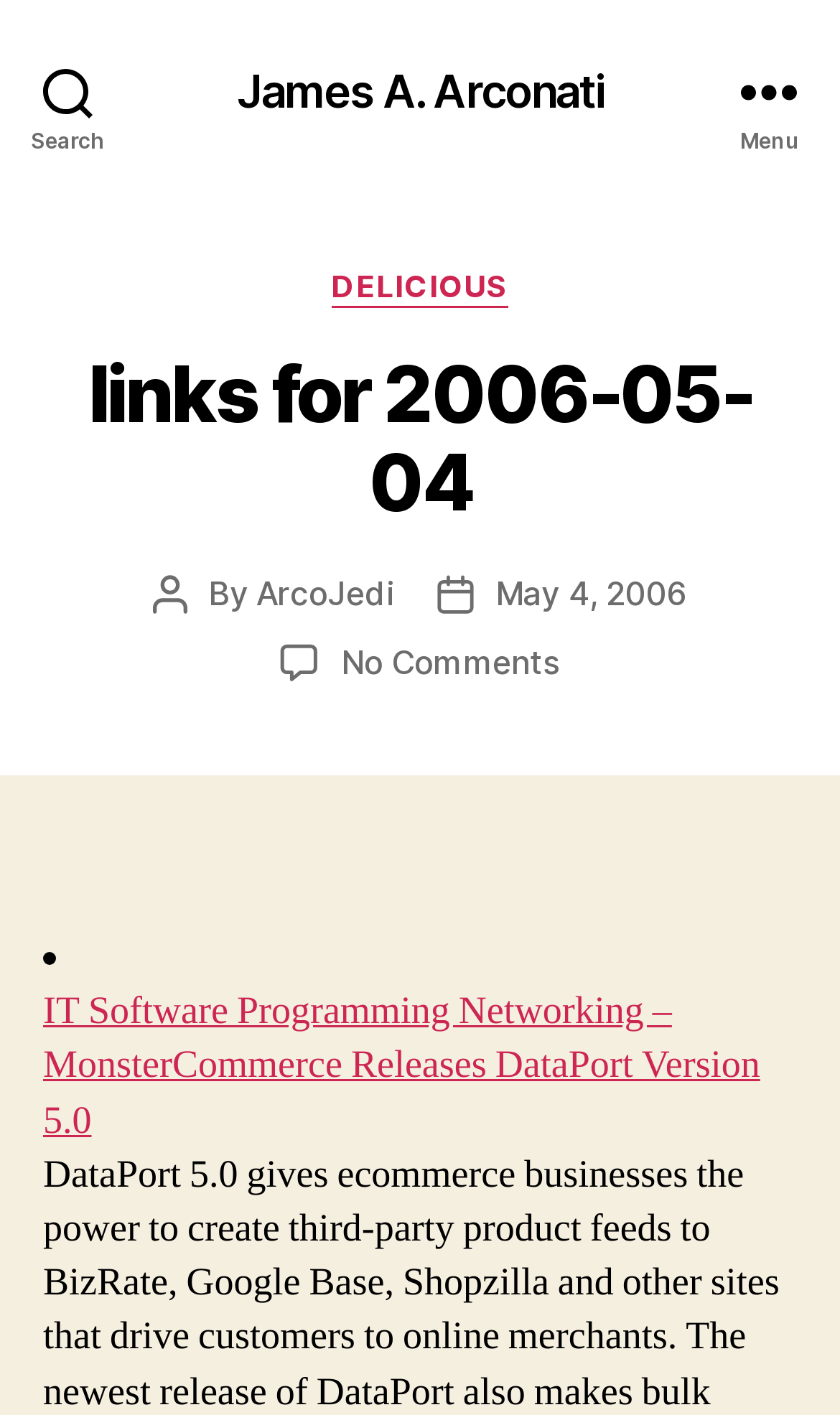Please identify the bounding box coordinates of the area that needs to be clicked to follow this instruction: "Visit JP PC-9801 UV GAMES page".

None